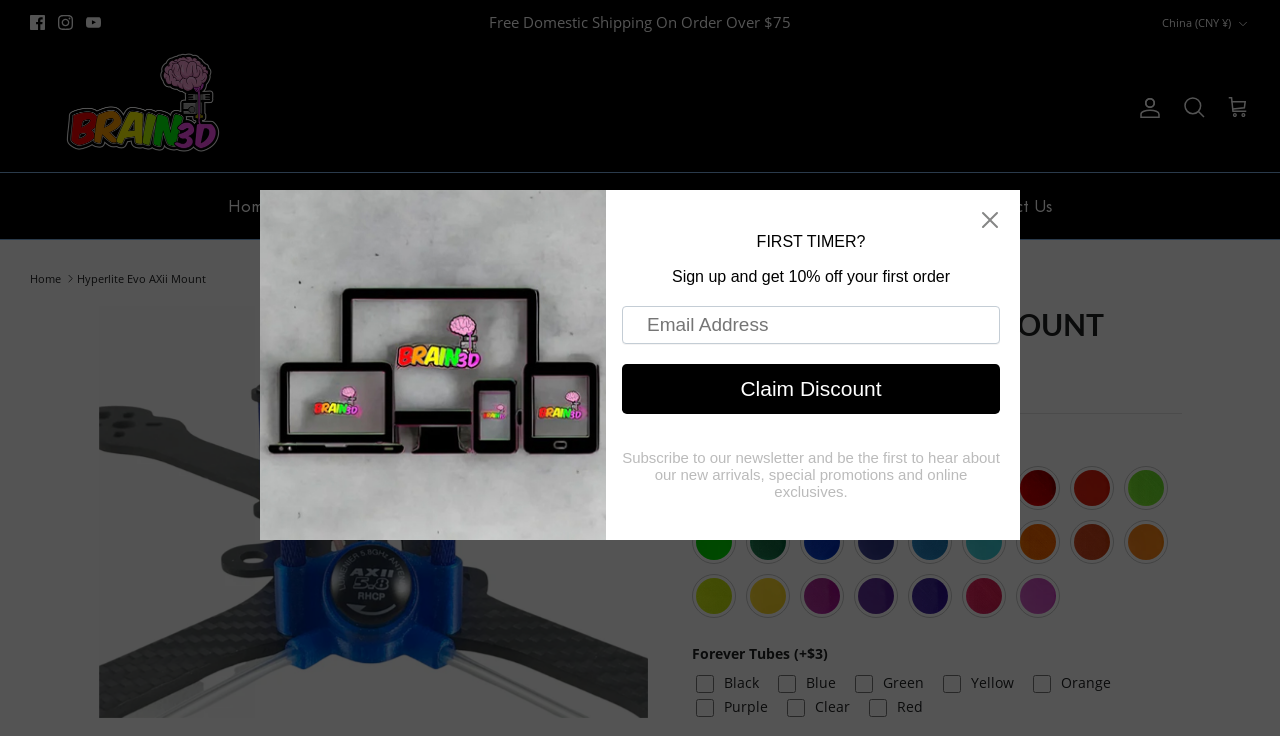Based on the image, please elaborate on the answer to the following question:
How many social media links are available at the top of the page?

I counted the number of social media links at the top of the page, which are Facebook, Instagram, and Youtube. There are 3 social media links.